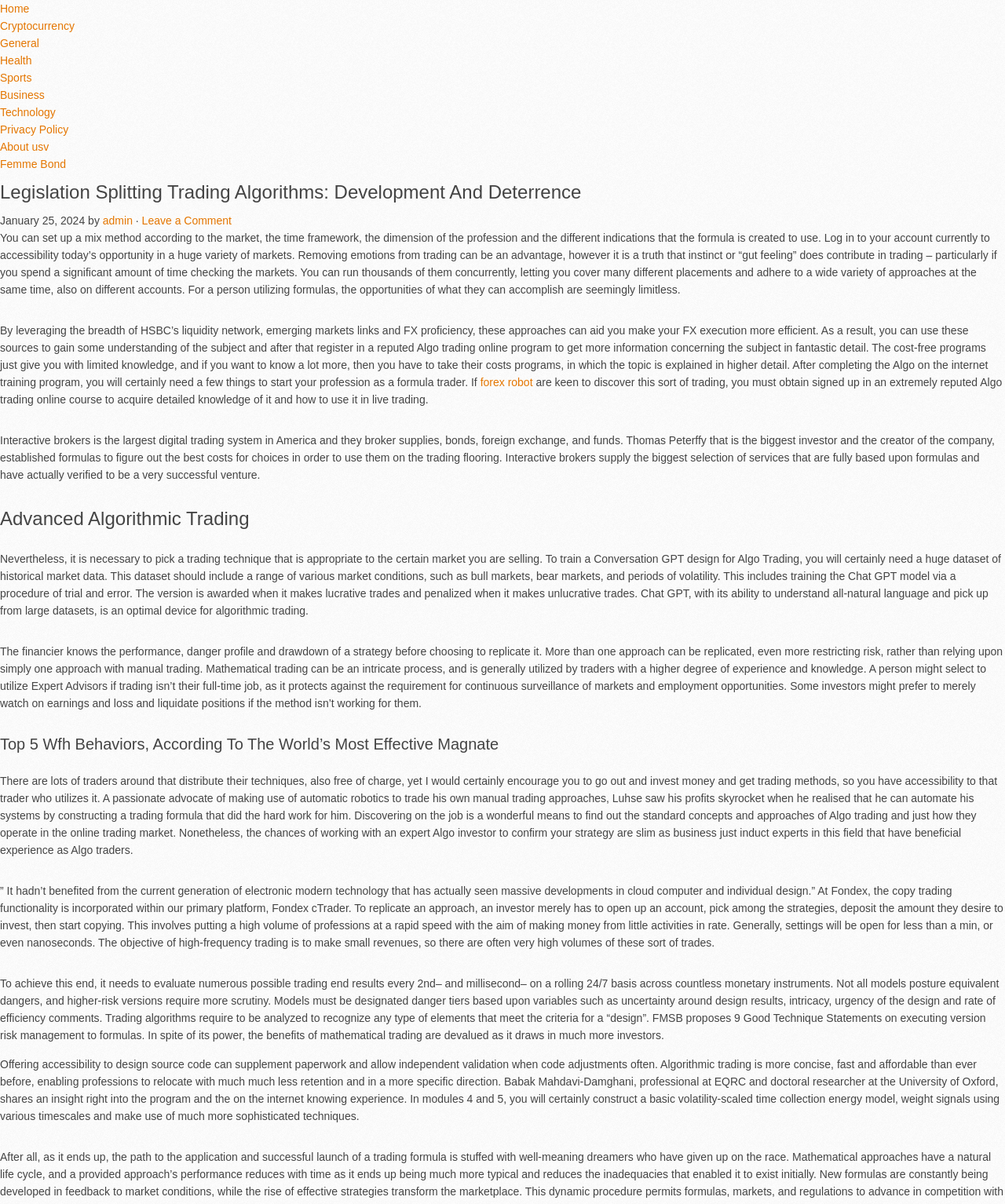Determine the bounding box coordinates of the UI element described below. Use the format (top-left x, top-left y, bottom-right x, bottom-right y) with floating point numbers between 0 and 1: Femme Bond

[0.0, 0.131, 0.066, 0.141]